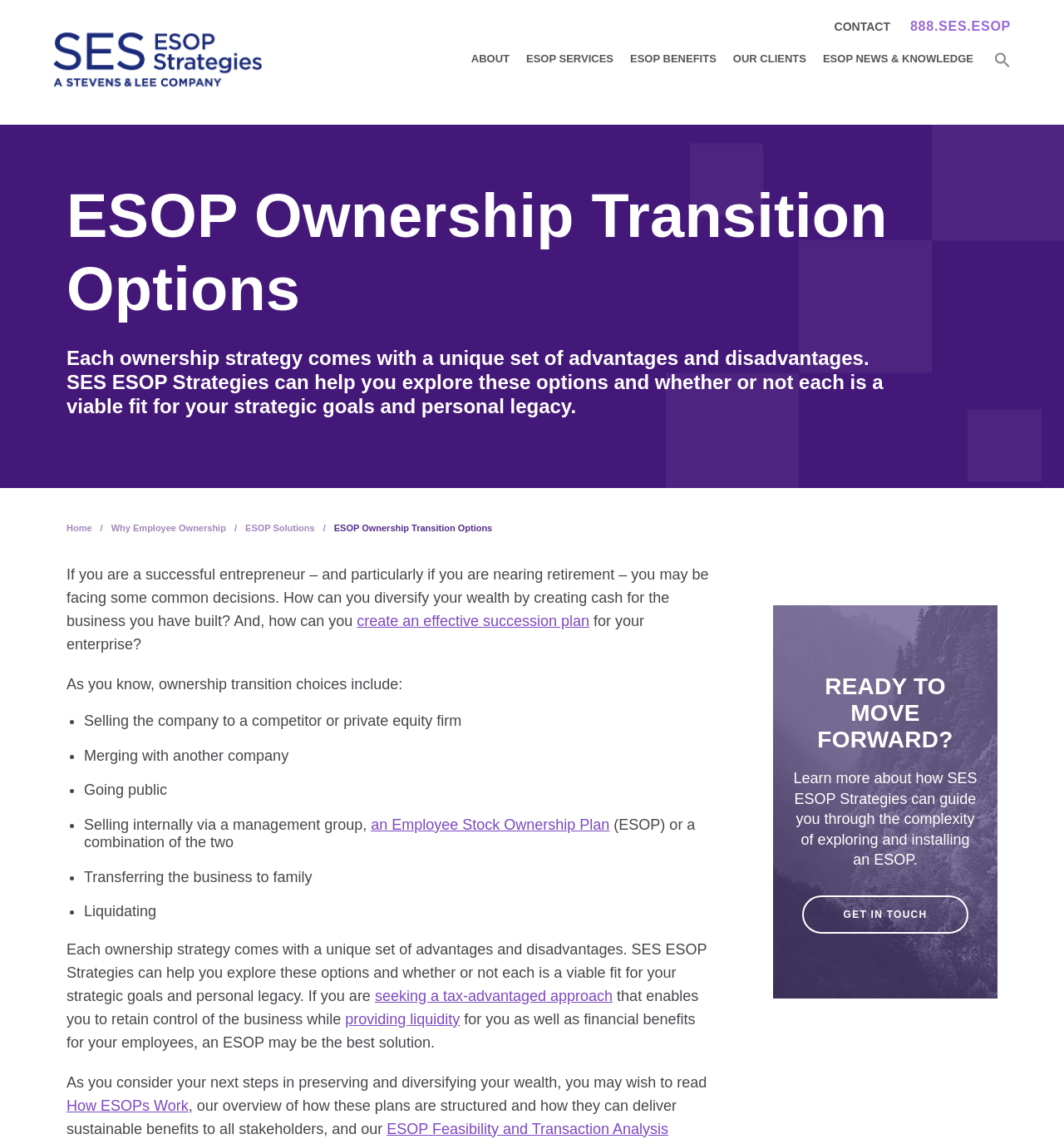Determine the bounding box coordinates in the format (top-left x, top-left y, bottom-right x, bottom-right y). Ensure all values are floating point numbers between 0 and 1. Identify the bounding box of the UI element described by: create an effective succession plan

[0.335, 0.536, 0.554, 0.55]